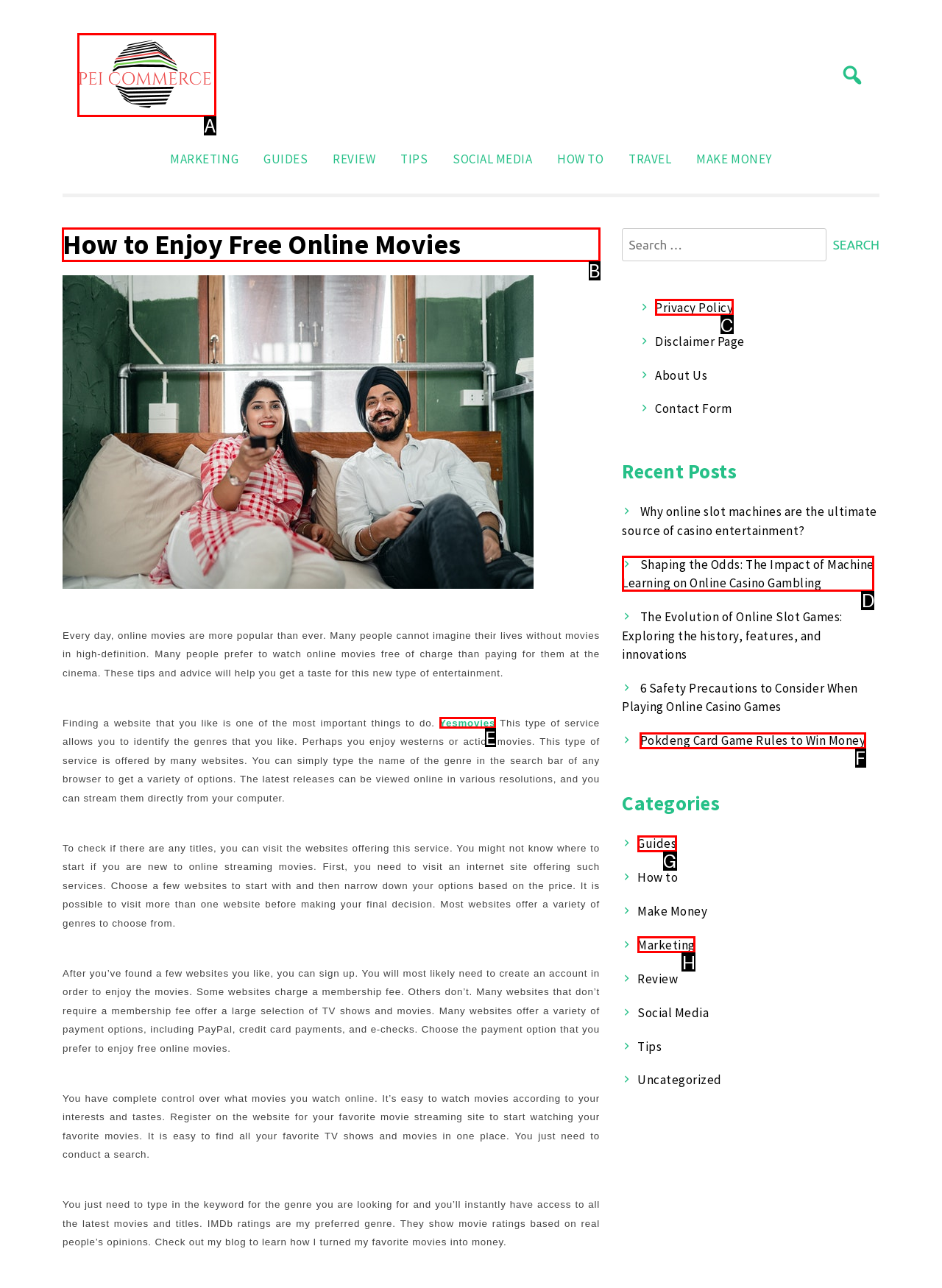Which UI element's letter should be clicked to achieve the task: Read the 'How to Enjoy Free Online Movies' article
Provide the letter of the correct choice directly.

B